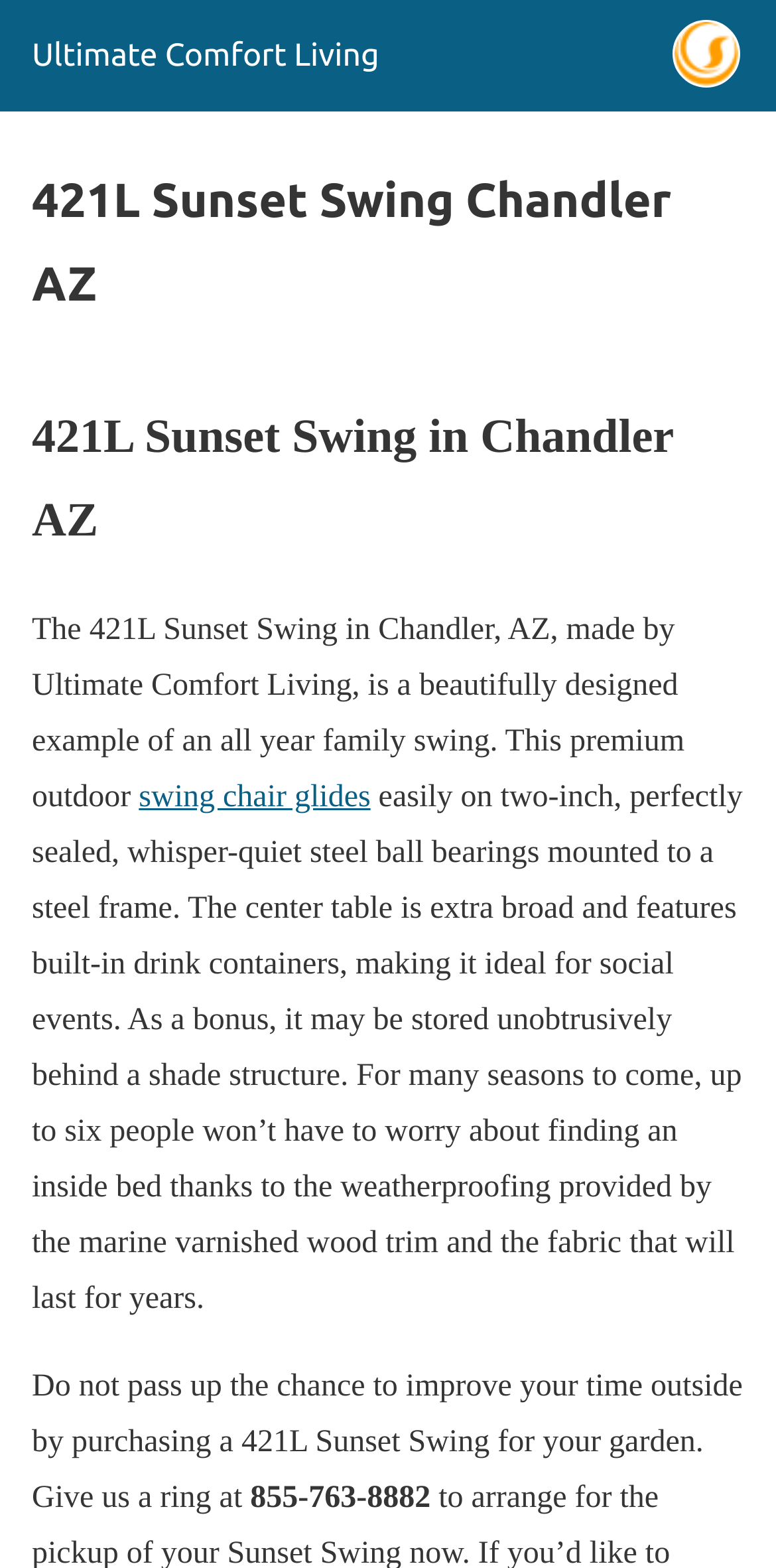Using the element description: "swing chair glides", determine the bounding box coordinates for the specified UI element. The coordinates should be four float numbers between 0 and 1, [left, top, right, bottom].

[0.179, 0.497, 0.477, 0.519]